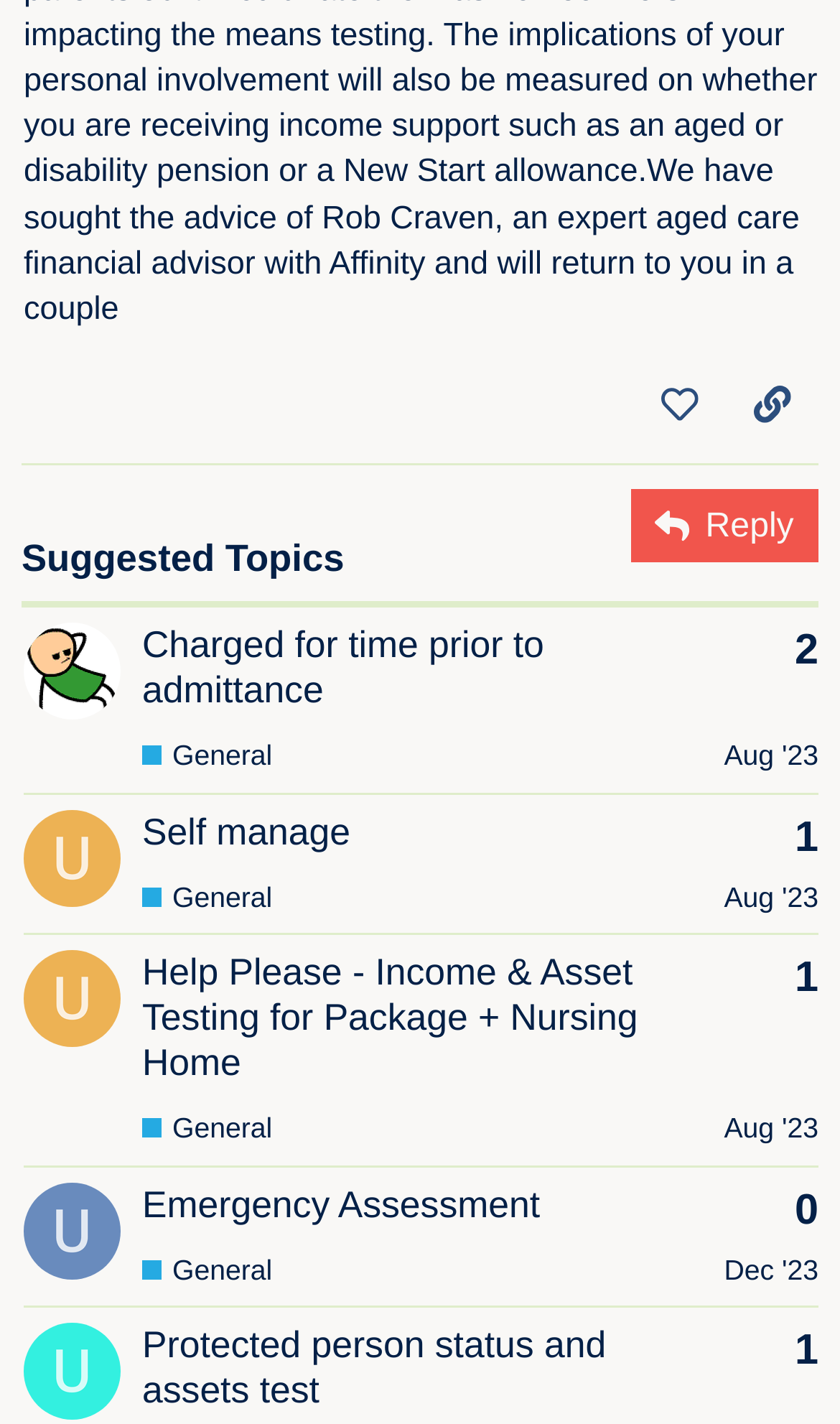Select the bounding box coordinates of the element I need to click to carry out the following instruction: "View the topic 'Self manage'".

[0.169, 0.568, 0.417, 0.599]